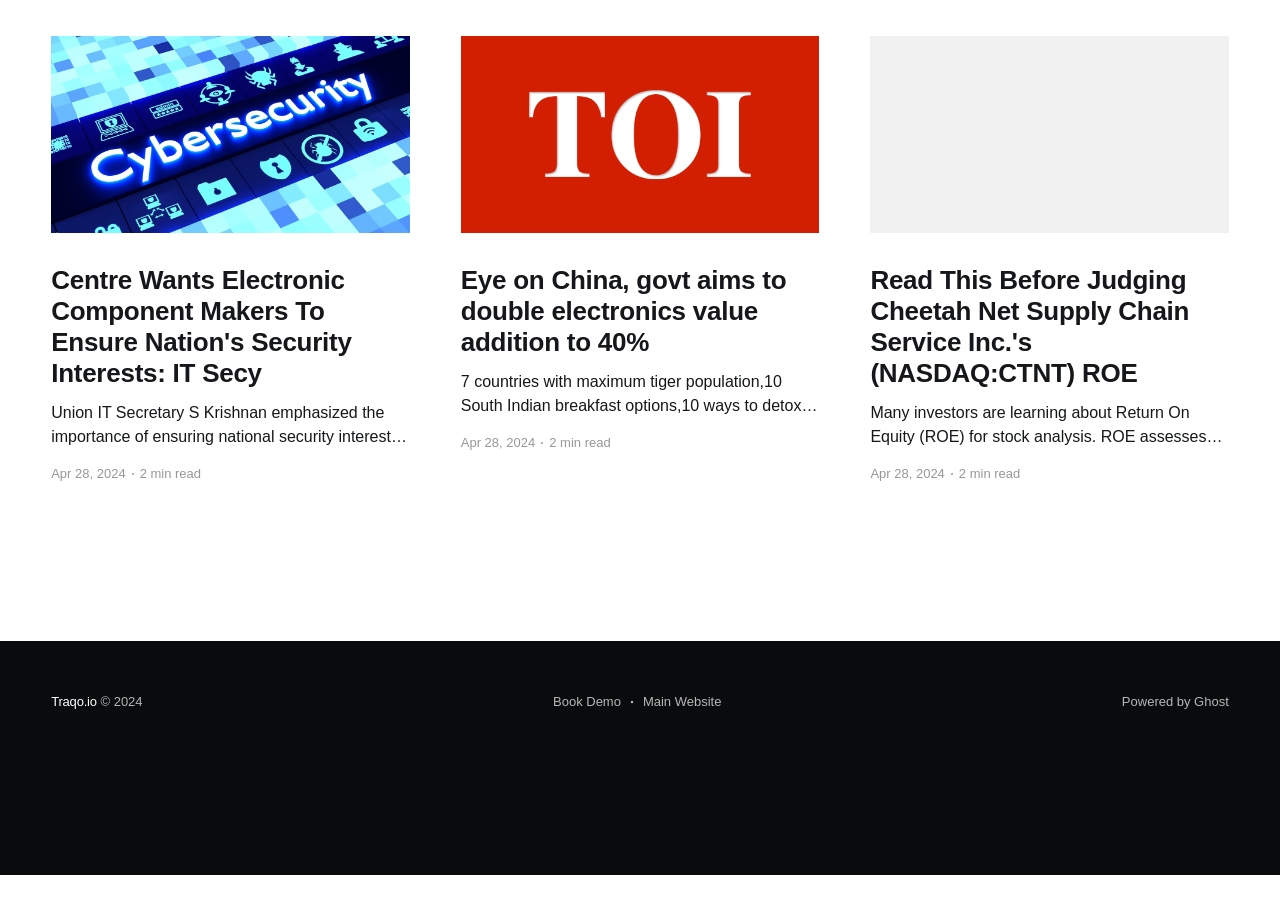What is the date of the first article?
Refer to the screenshot and answer in one word or phrase.

Apr 28, 2024